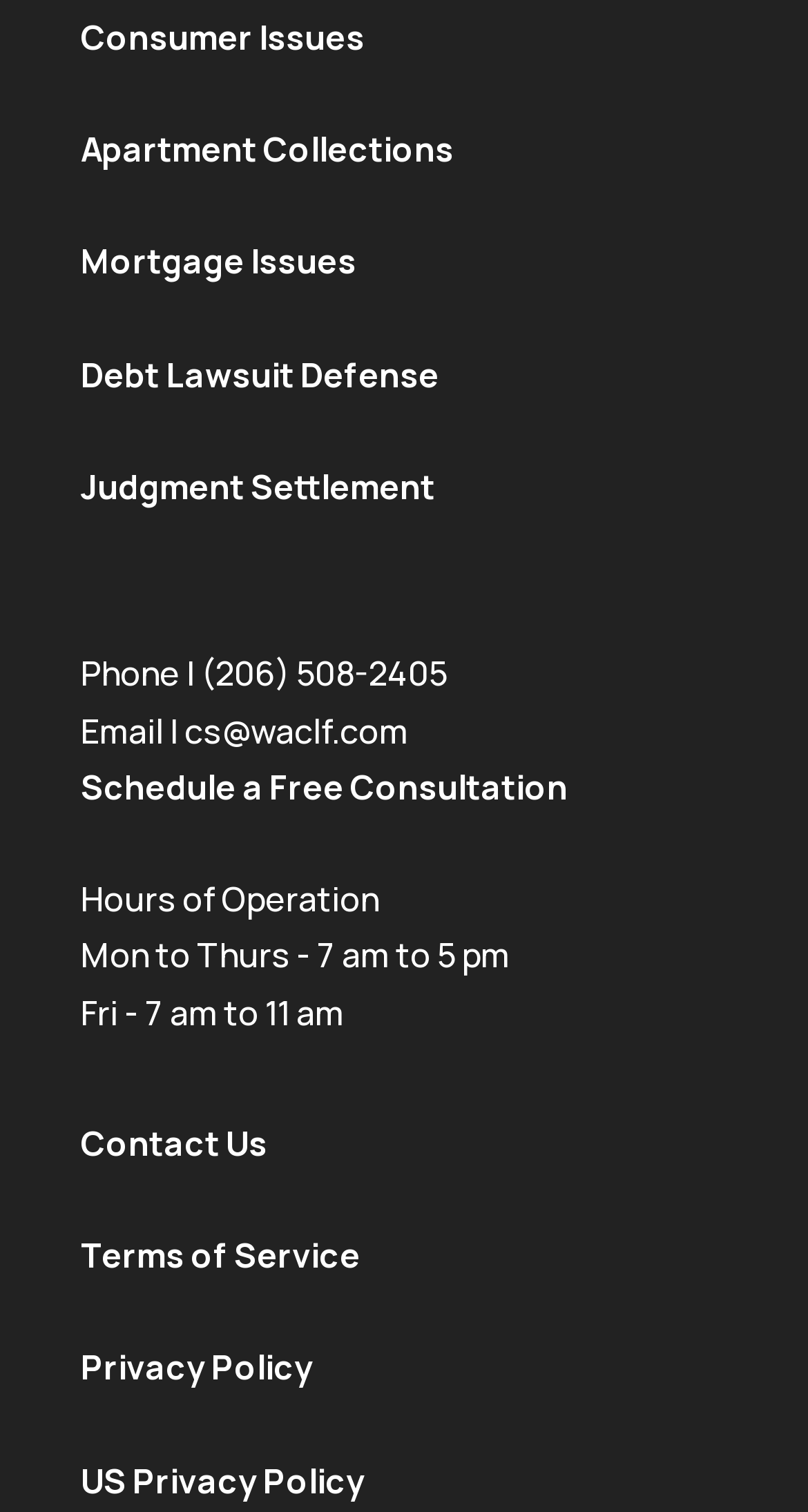Point out the bounding box coordinates of the section to click in order to follow this instruction: "Email cs@waclf.com".

[0.1, 0.468, 0.505, 0.498]